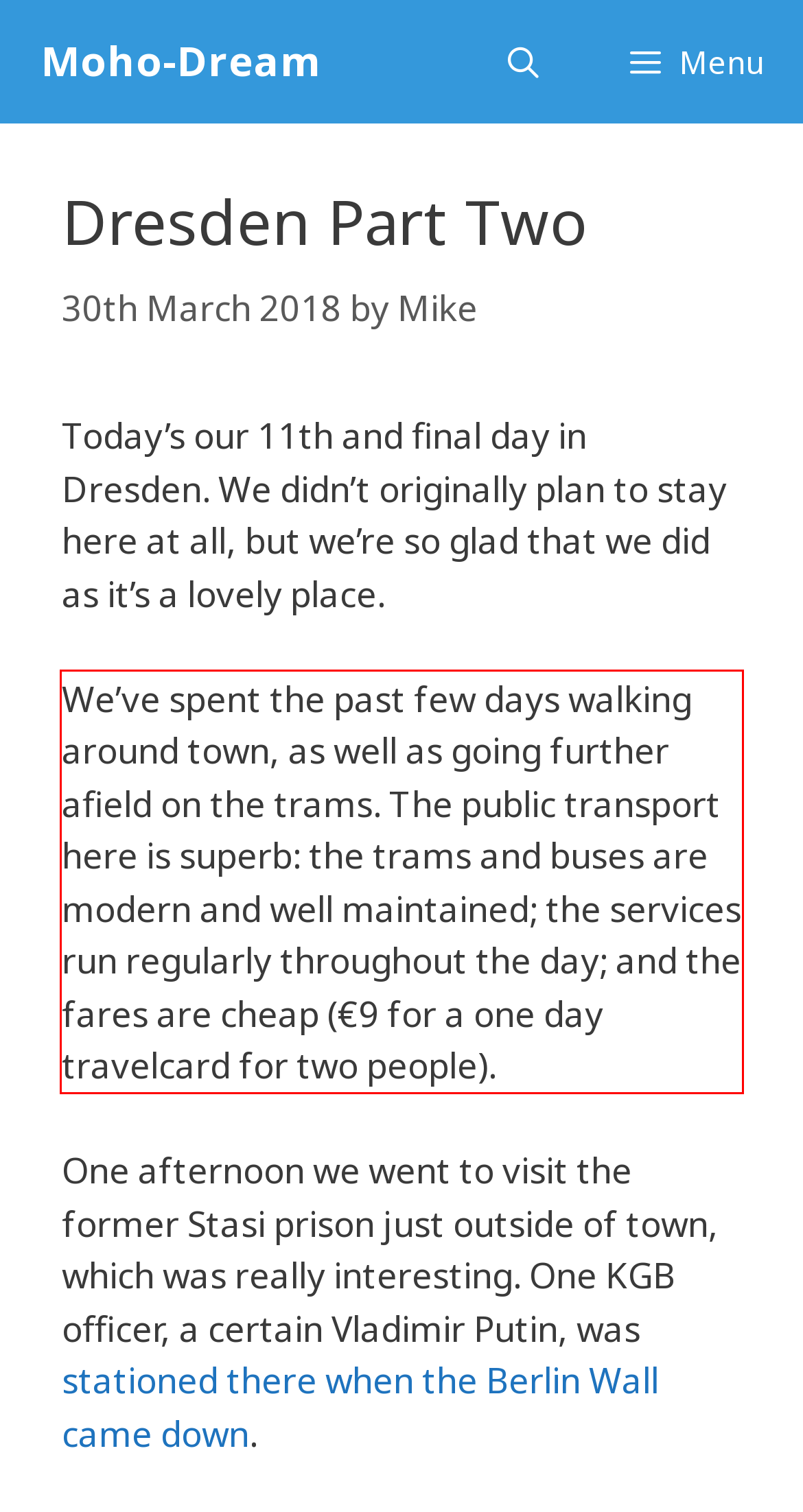View the screenshot of the webpage and identify the UI element surrounded by a red bounding box. Extract the text contained within this red bounding box.

We’ve spent the past few days walking around town, as well as going further afield on the trams. The public transport here is superb: the trams and buses are modern and well maintained; the services run regularly throughout the day; and the fares are cheap (€9 for a one day travelcard for two people).